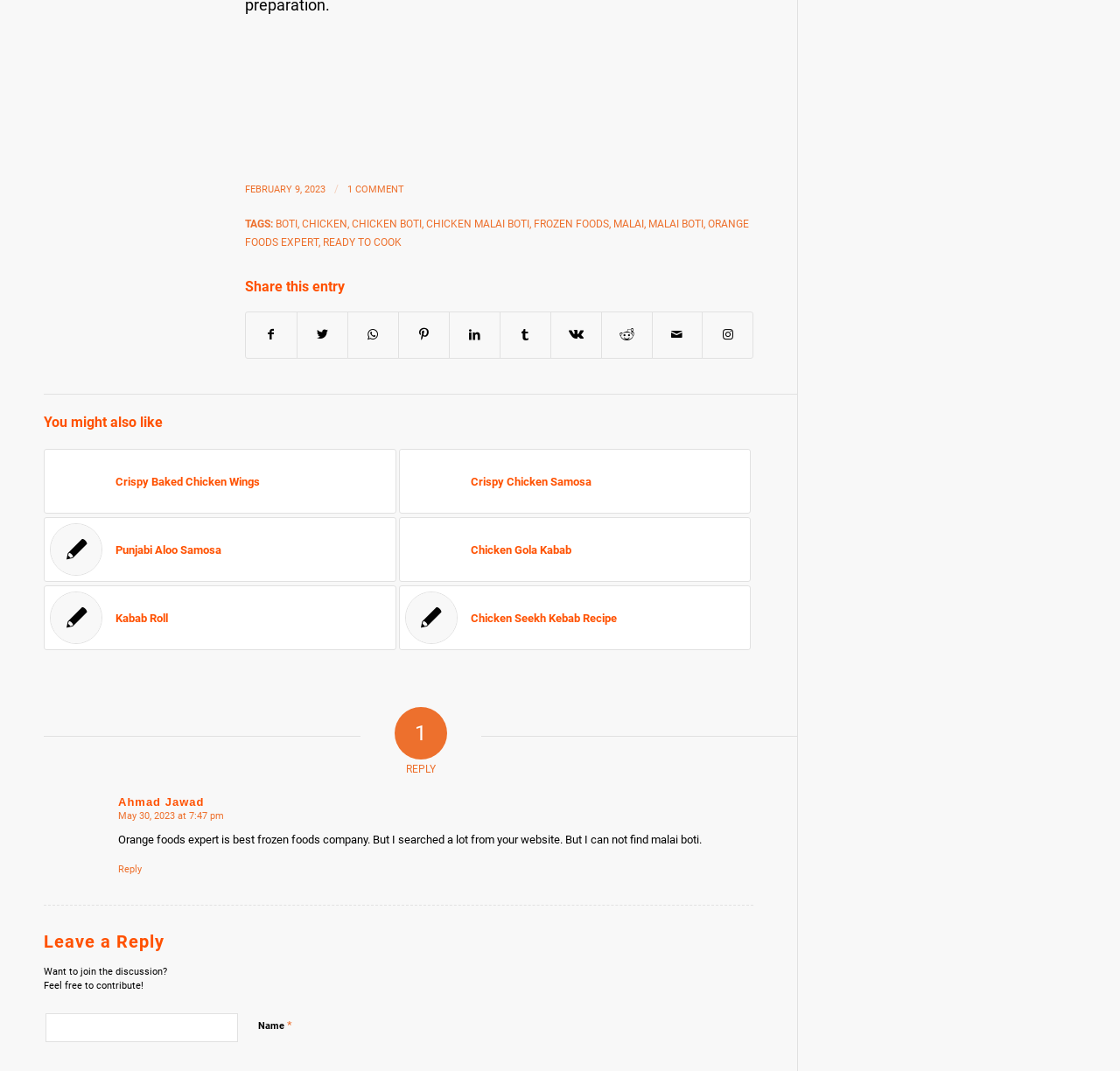Determine the bounding box for the described UI element: "Share by Mail".

[0.582, 0.292, 0.627, 0.334]